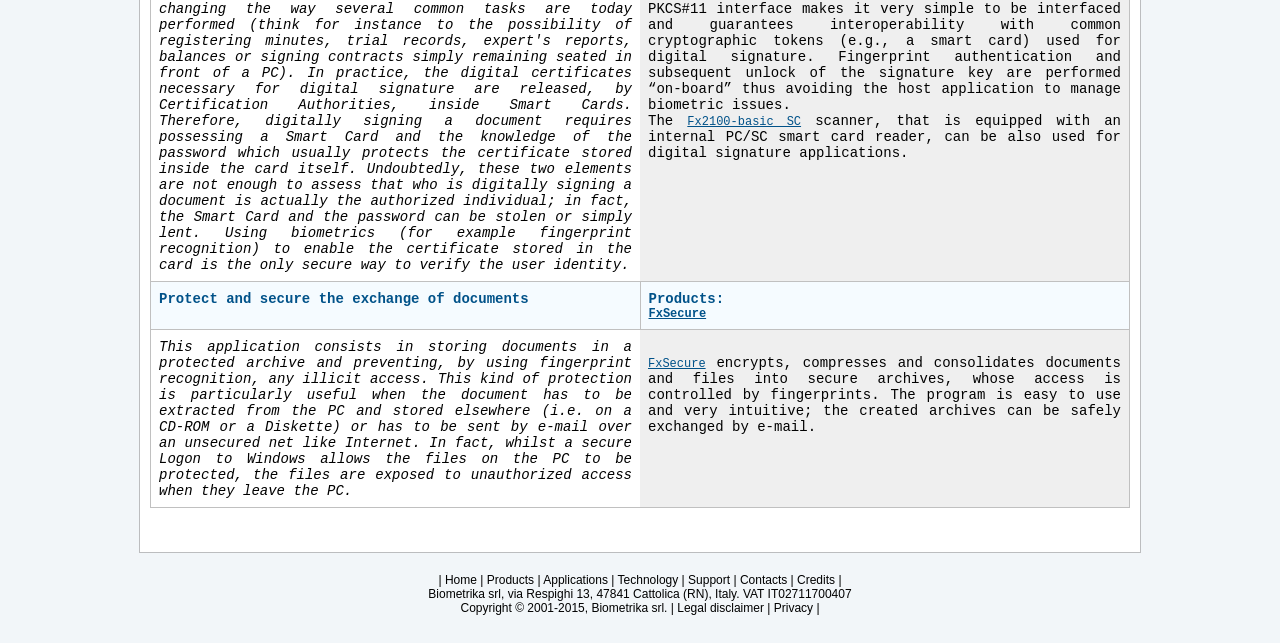Based on what you see in the screenshot, provide a thorough answer to this question: What is the purpose of the Fx2100-basic scanner?

The Fx2100-basic scanner is equipped with an internal PC/SC smart card reader, which can be used for digital signature applications, as mentioned in the text description.